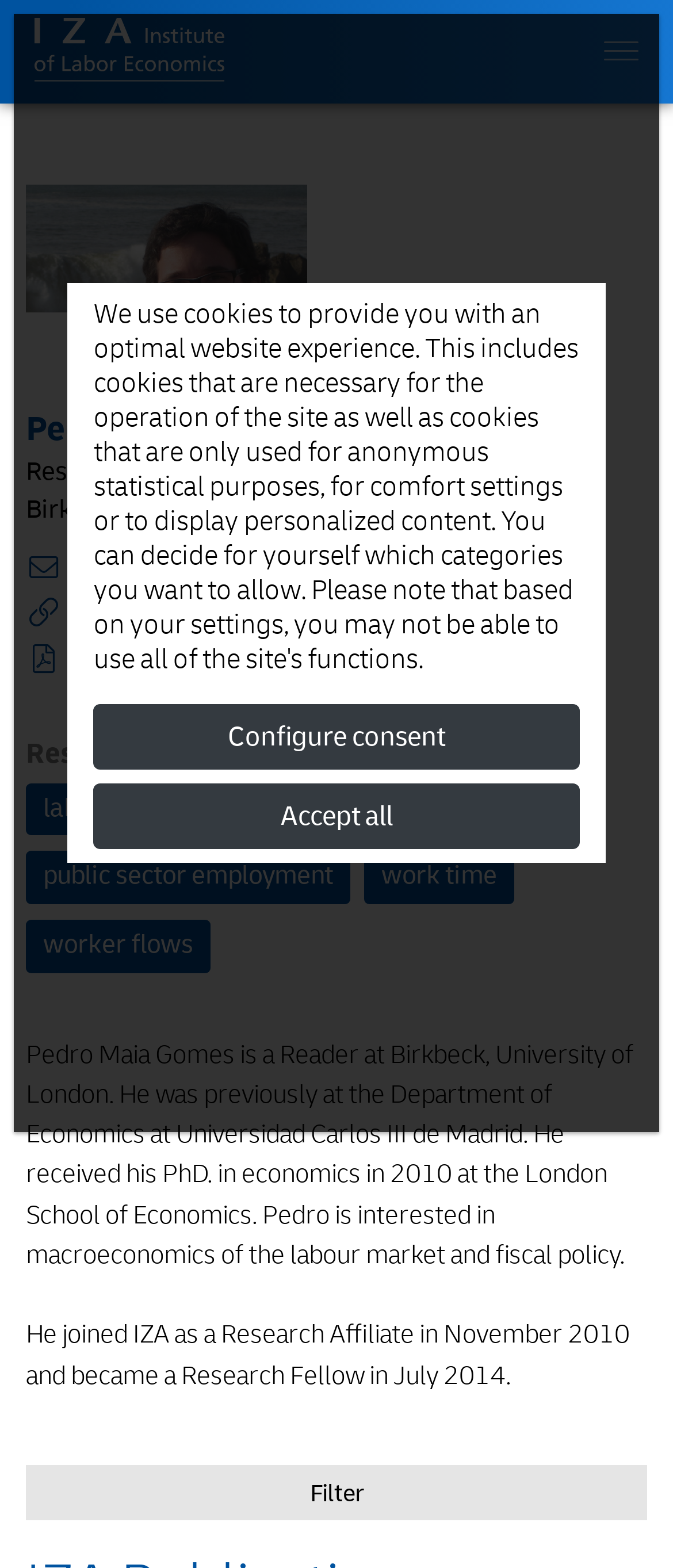Provide a single word or phrase answer to the question: 
What degree did Pedro receive in 2010?

PhD in economics